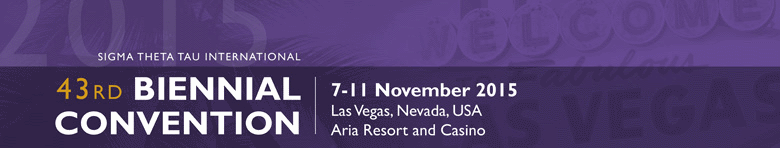Give a concise answer using one word or a phrase to the following question:
What is the location of the 43rd Biennial Convention?

Las Vegas, Nevada